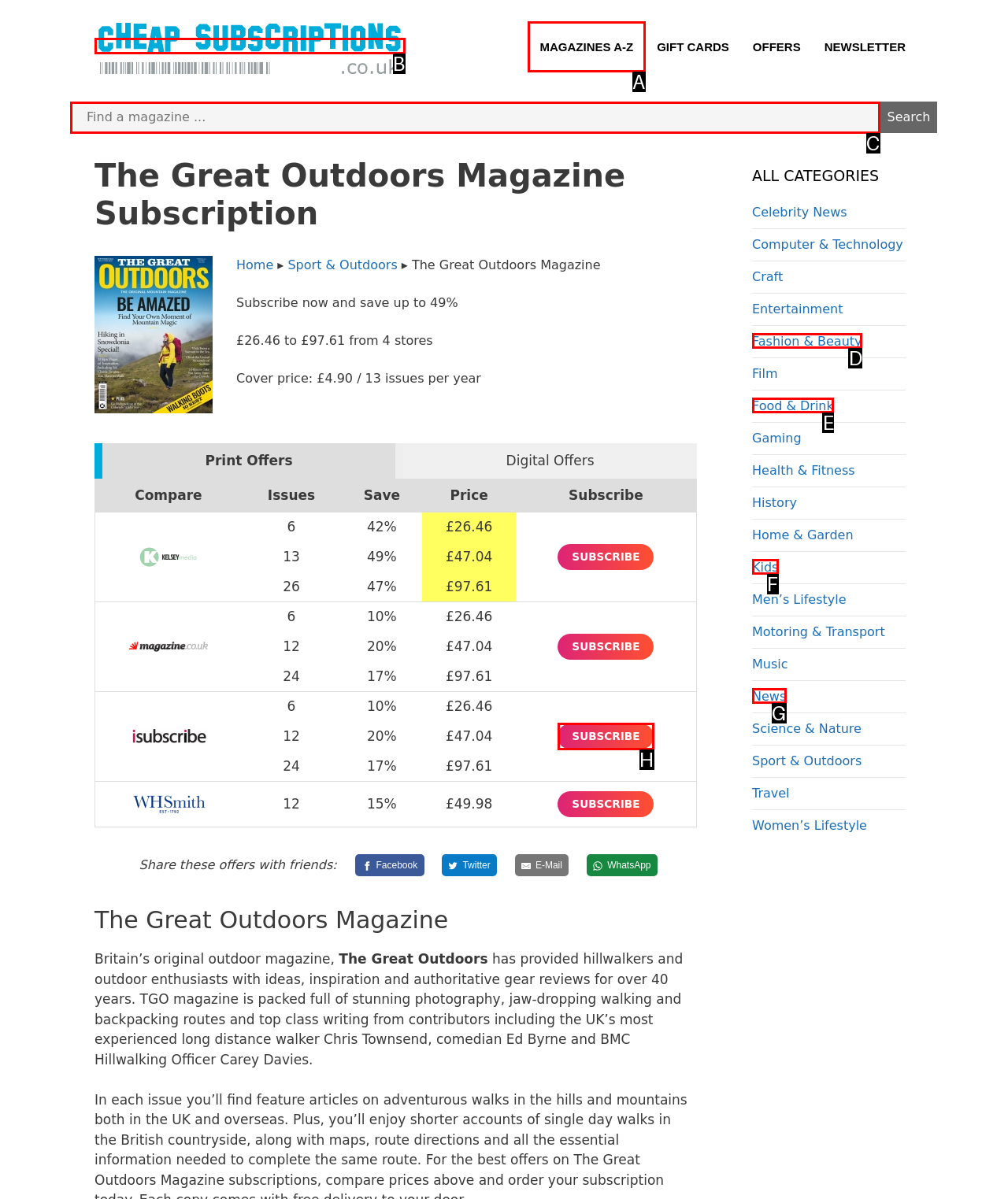Find the correct option to complete this instruction: Search for a magazine. Reply with the corresponding letter.

C